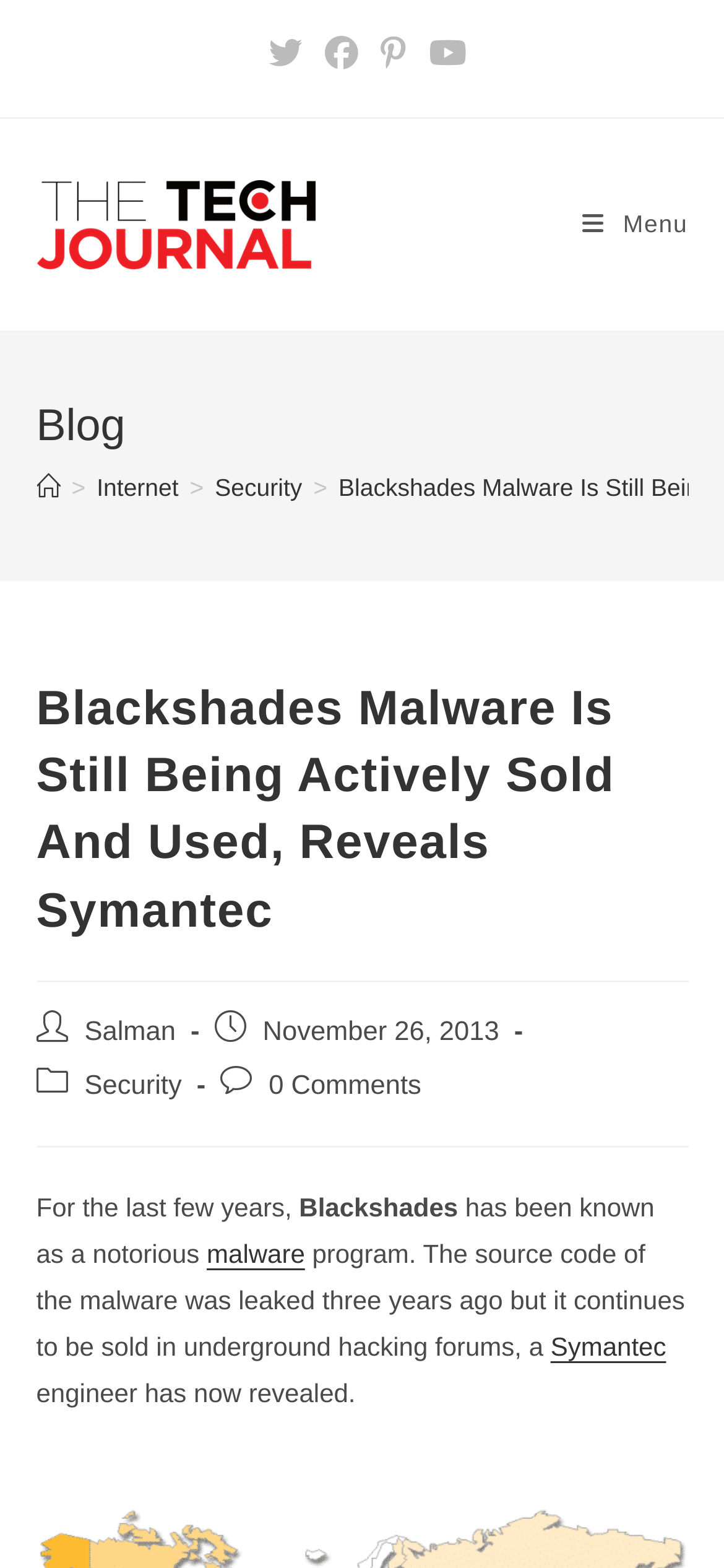Describe all the visual and textual components of the webpage comprehensively.

The webpage is about an article discussing the Blackshades malware, a notorious program that has been actively sold and used despite its source code being leaked three years ago. 

At the top of the page, there is a list of social links, including X, Facebook, Pinterest, and Youtube, aligned horizontally across the page. Below the social links, there is a layout table with a link to "The Tech Journal" accompanied by an image of the same name. 

On the right side of the page, there is a link to "Mobile Menu". Above the main content, there is a header section with a heading "Blog" and a navigation section with breadcrumbs, showing the path "Home > Internet > Security". 

The main content of the page is an article with a heading "Blackshades Malware Is Still Being Actively Sold And Used, Reveals Symantec". Below the heading, there is information about the post author, publication date, category, and comments. 

The article itself is divided into several paragraphs, with the first paragraph starting with "For the last few years, Blackshades has been known as a notorious malware program." The text continues to explain how the malware's source code was leaked three years ago but it is still being sold in underground hacking forums, according to a Symantec engineer.